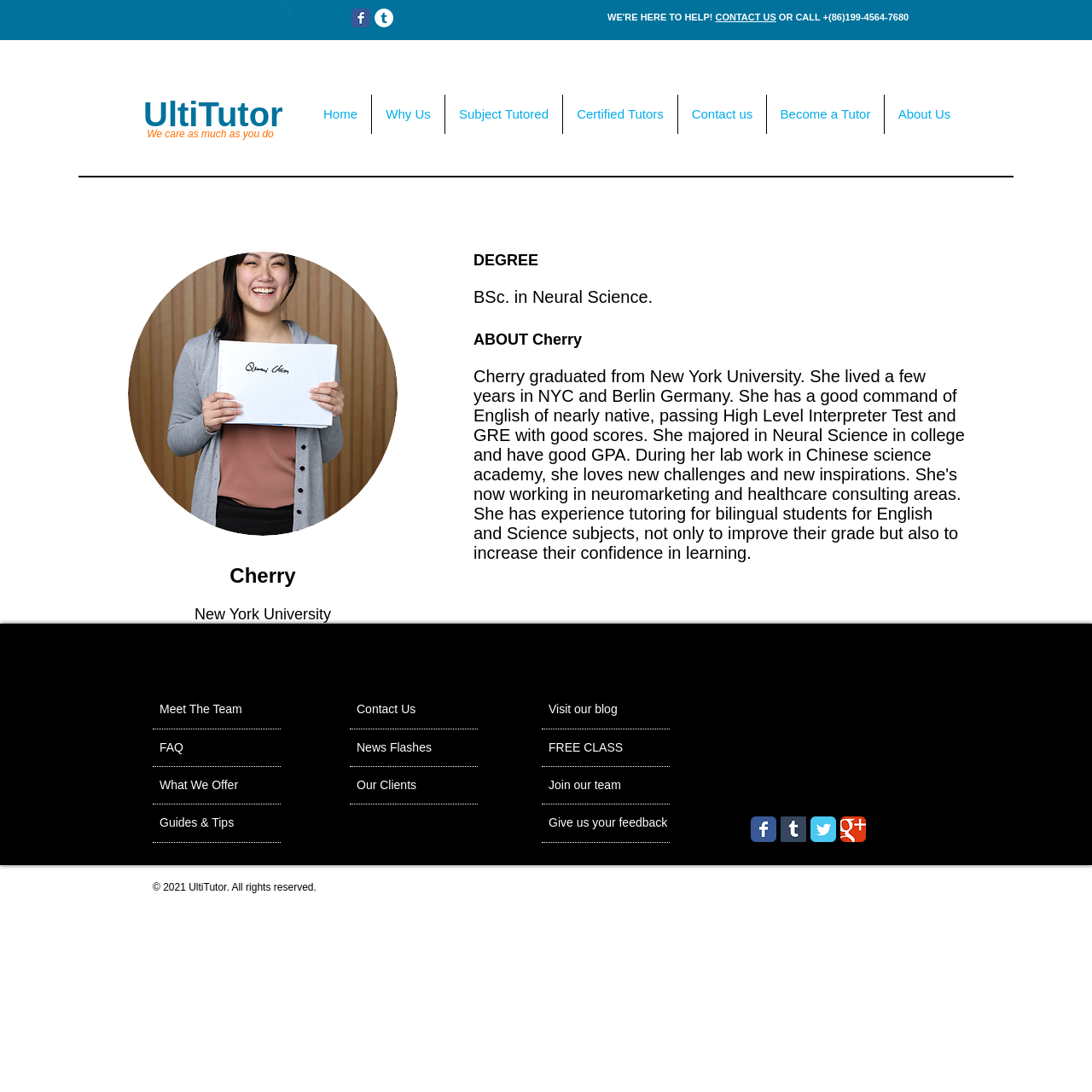Generate a comprehensive caption for the webpage you are viewing.

The webpage is about UltiTutor, a tutoring service, and features a prominent heading "UltiTutor" at the top left corner. Below this heading, there is a navigation menu with links to various pages, including "Home", "Why Us", "Subject Tutored", "Certified Tutors", "Contact us", "Become a Tutor", and "About Us".

On the top right corner, there are two links: "VIEW OUR STUDENT PHOTOS" and "CONTACT US", with a phone number "+(86)199-4564-7680" next to the latter. Below these links, there is a social bar with links to Wix Facebook and Tumblr pages, each accompanied by an image.

The main content area features a large image "IMG_9256.PNG" on the left side, with a heading "Cherry" above it. Below the image, there are three headings: "New York University", "DEGREE", and "BSc. in Neural Science.".

On the right side of the main content area, there is a section with several headings, including "ABOUT Cherry", and some empty headings with no text.

At the bottom of the page, there is a content information section with links to various pages, including "Meet The Team", "FAQ", "What We Offer", "Contact Us", "News Flashes", "Our Clients", "Guides & Tips", "Visit our blog", "FREE CLASS", "Join our team", and "Give us your feedback". There is also a social bar with links to Wix Facebook, Tumblr, Twitter, and Google+ pages, each accompanied by an image.

Finally, at the very bottom of the page, there is a copyright notice "© 2021 UltiTutor. All rights reserved.".